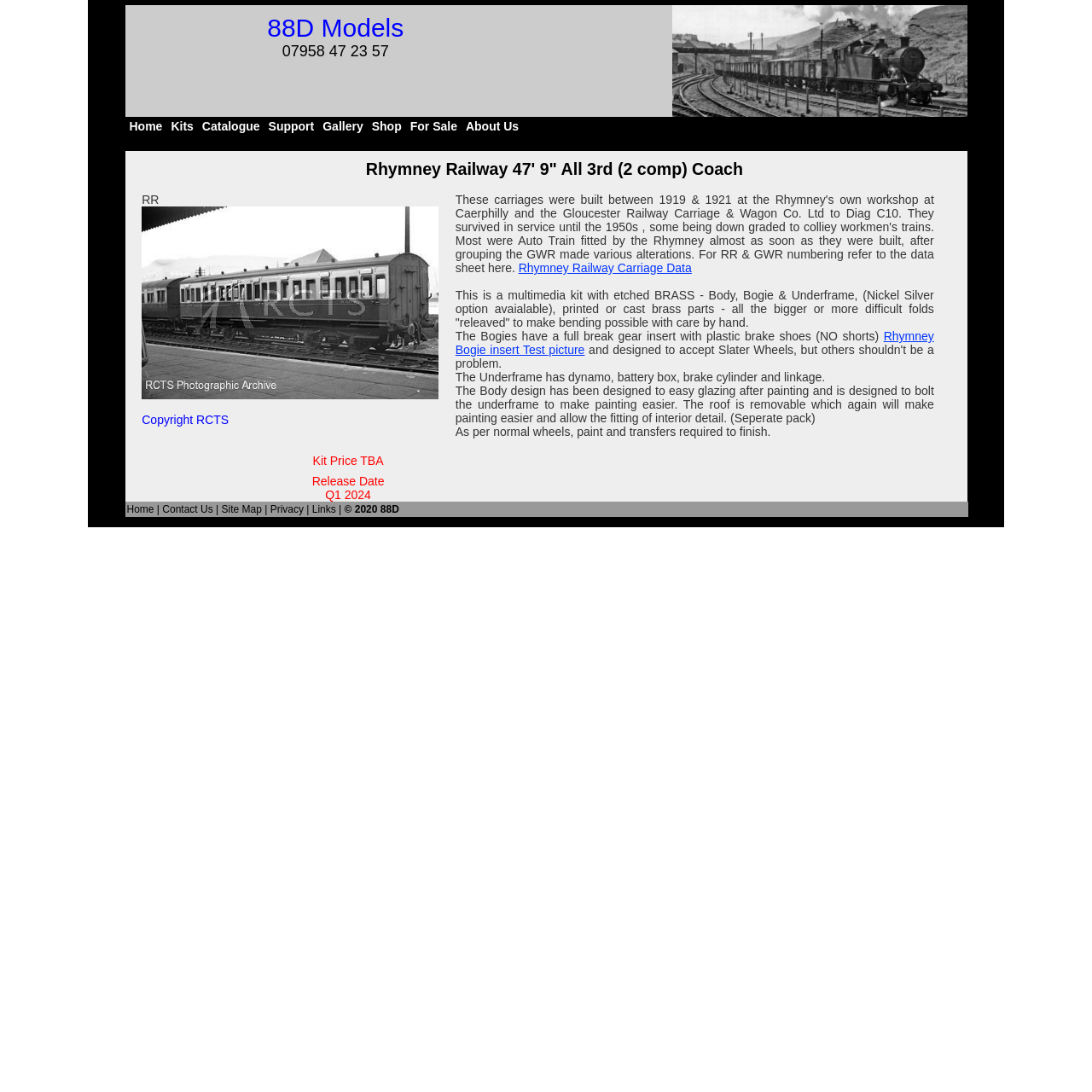Locate the bounding box coordinates of the clickable element to fulfill the following instruction: "Click the 'Home' link at the top". Provide the coordinates as four float numbers between 0 and 1 in the format [left, top, right, bottom].

[0.114, 0.107, 0.153, 0.124]